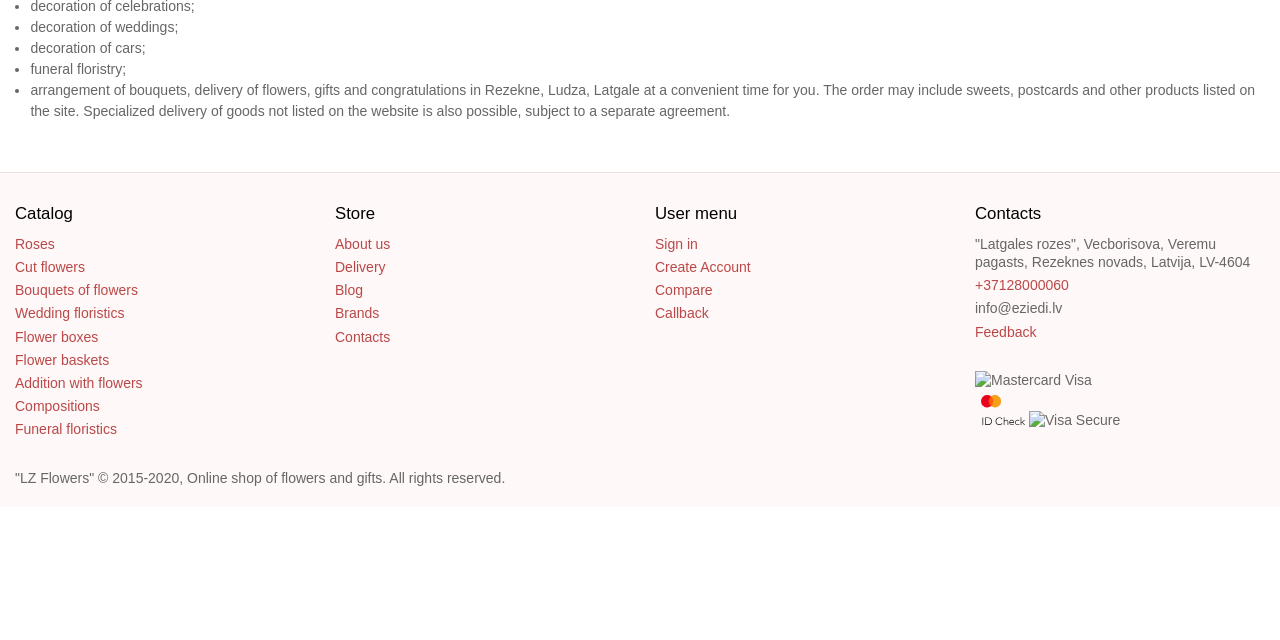Bounding box coordinates are given in the format (top-left x, top-left y, bottom-right x, bottom-right y). All values should be floating point numbers between 0 and 1. Provide the bounding box coordinate for the UI element described as: Funeral floristics

[0.012, 0.658, 0.091, 0.683]